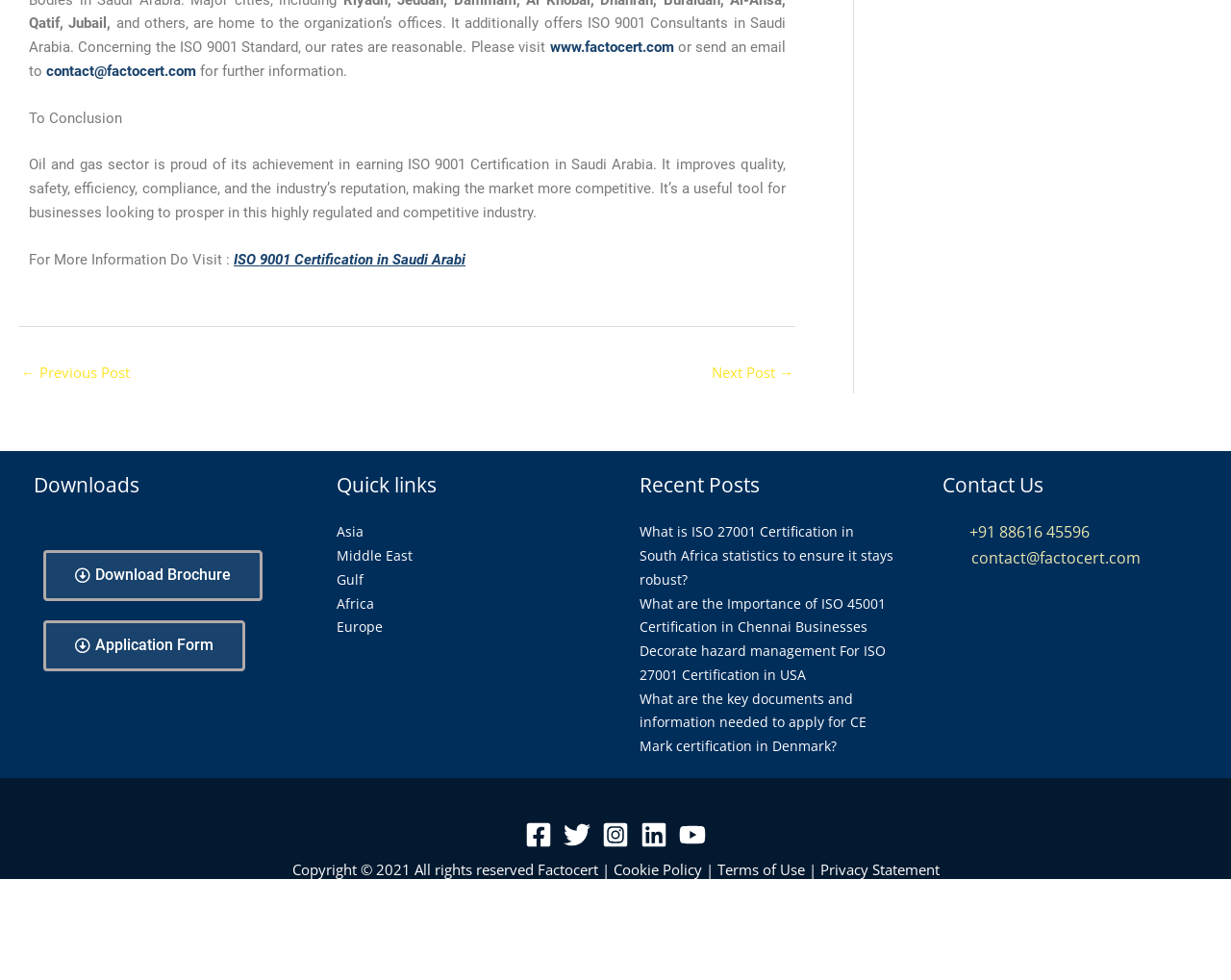Please determine the bounding box coordinates for the element with the description: "Middle East".

[0.273, 0.557, 0.335, 0.576]